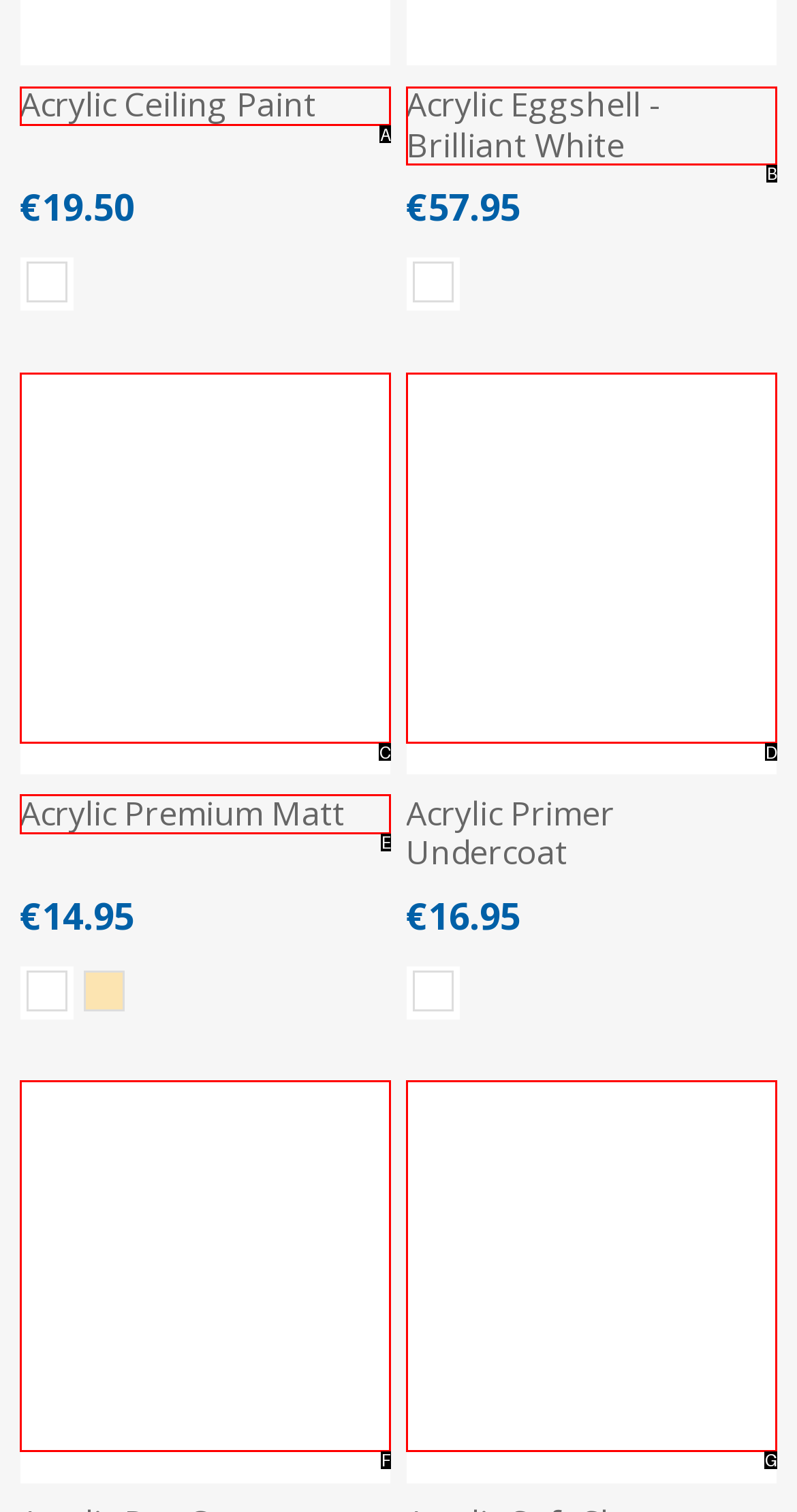Pick the option that best fits the description: See other events. Reply with the letter of the matching option directly.

None